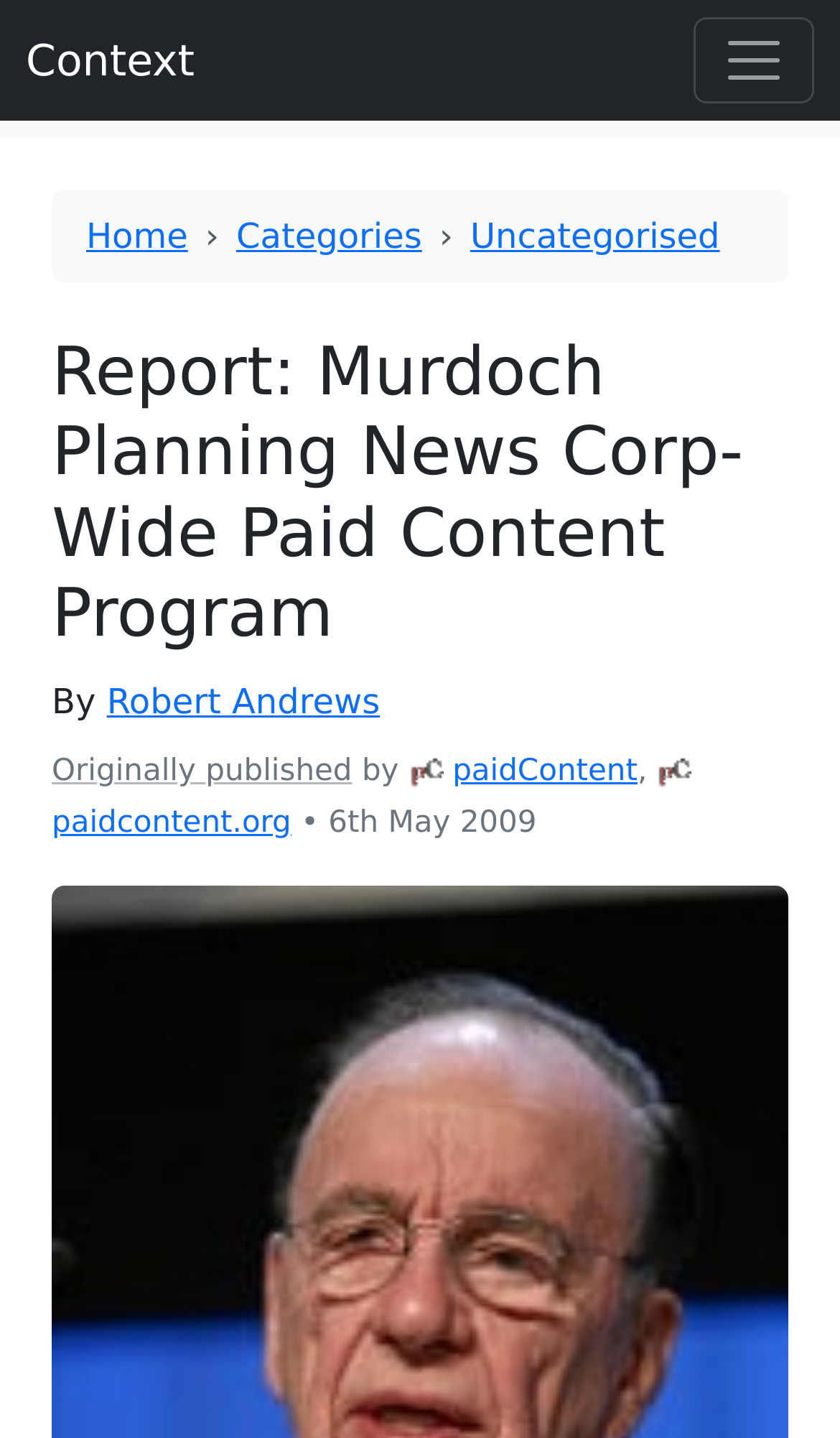Please provide the bounding box coordinates for the element that needs to be clicked to perform the following instruction: "Go to Home page". The coordinates should be given as four float numbers between 0 and 1, i.e., [left, top, right, bottom].

[0.103, 0.15, 0.224, 0.178]